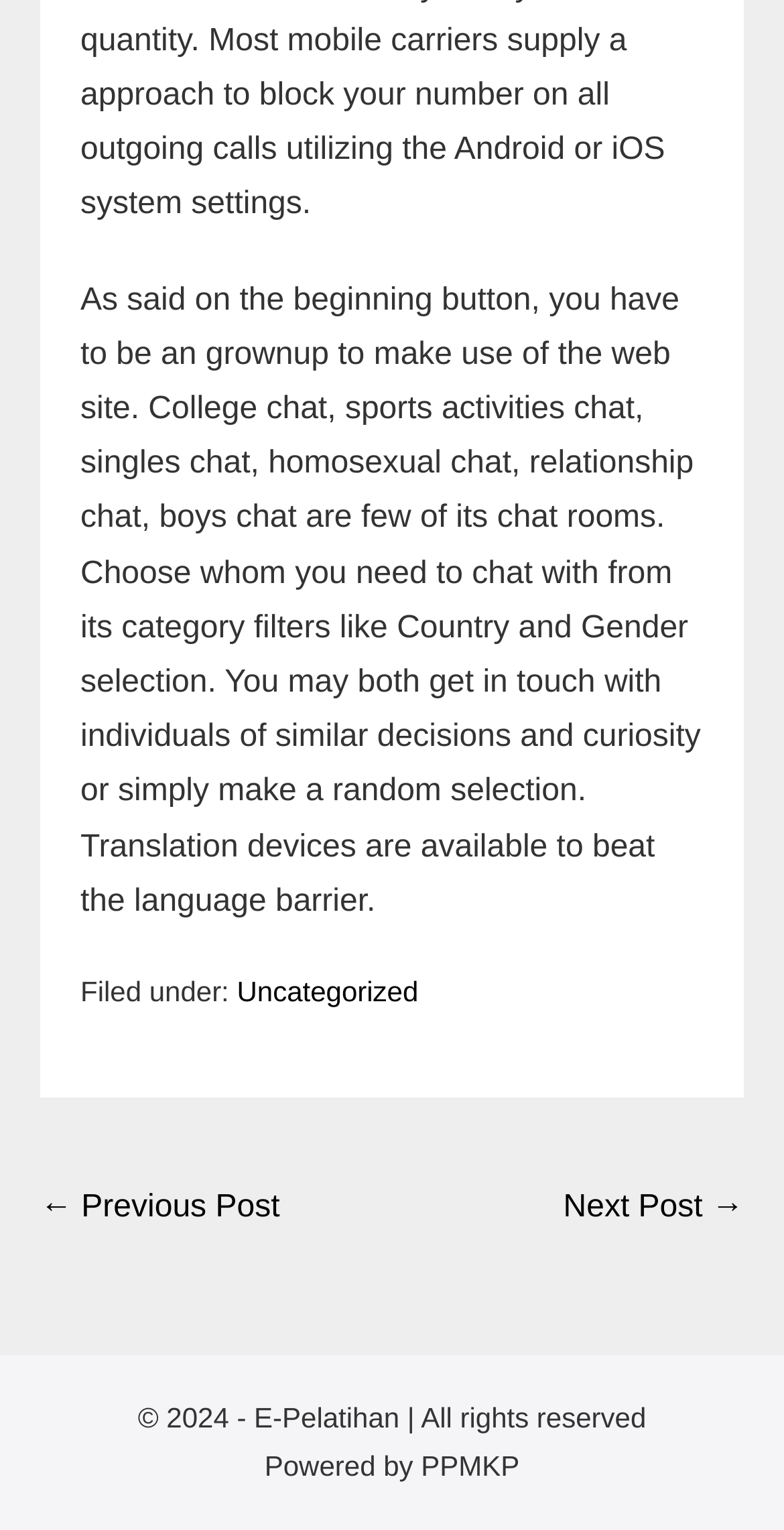Please examine the image and answer the question with a detailed explanation:
What is the purpose of this website?

Based on the text on the webpage, it seems that the website provides various chat rooms for users to interact with each other, including college chat, sports chat, singles chat, and more. The website also allows users to filter by country and gender to find people with similar interests.